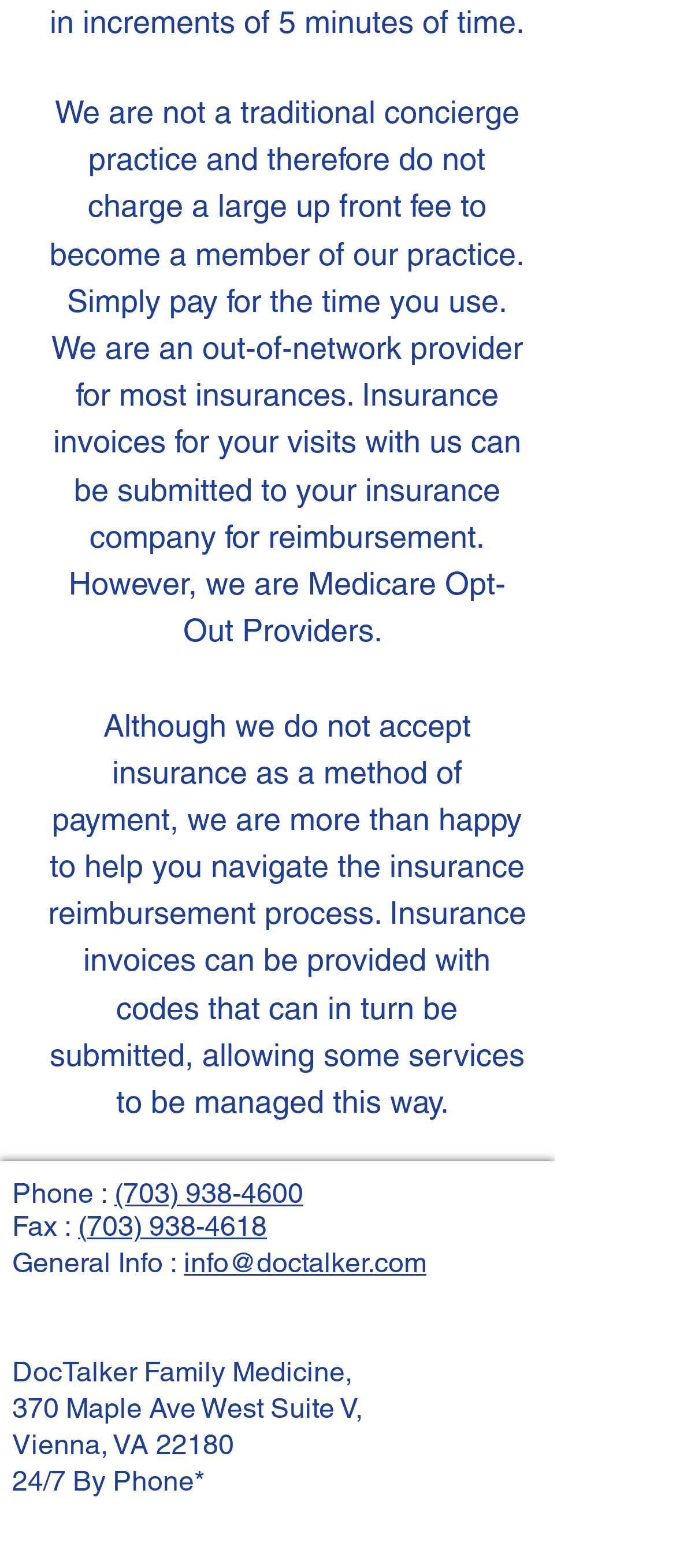Determine the bounding box coordinates of the UI element described below. Use the format (top-left x, top-left y, bottom-right x, bottom-right y) with floating point numbers between 0 and 1: 703) 938-4618

[0.128, 0.772, 0.395, 0.793]